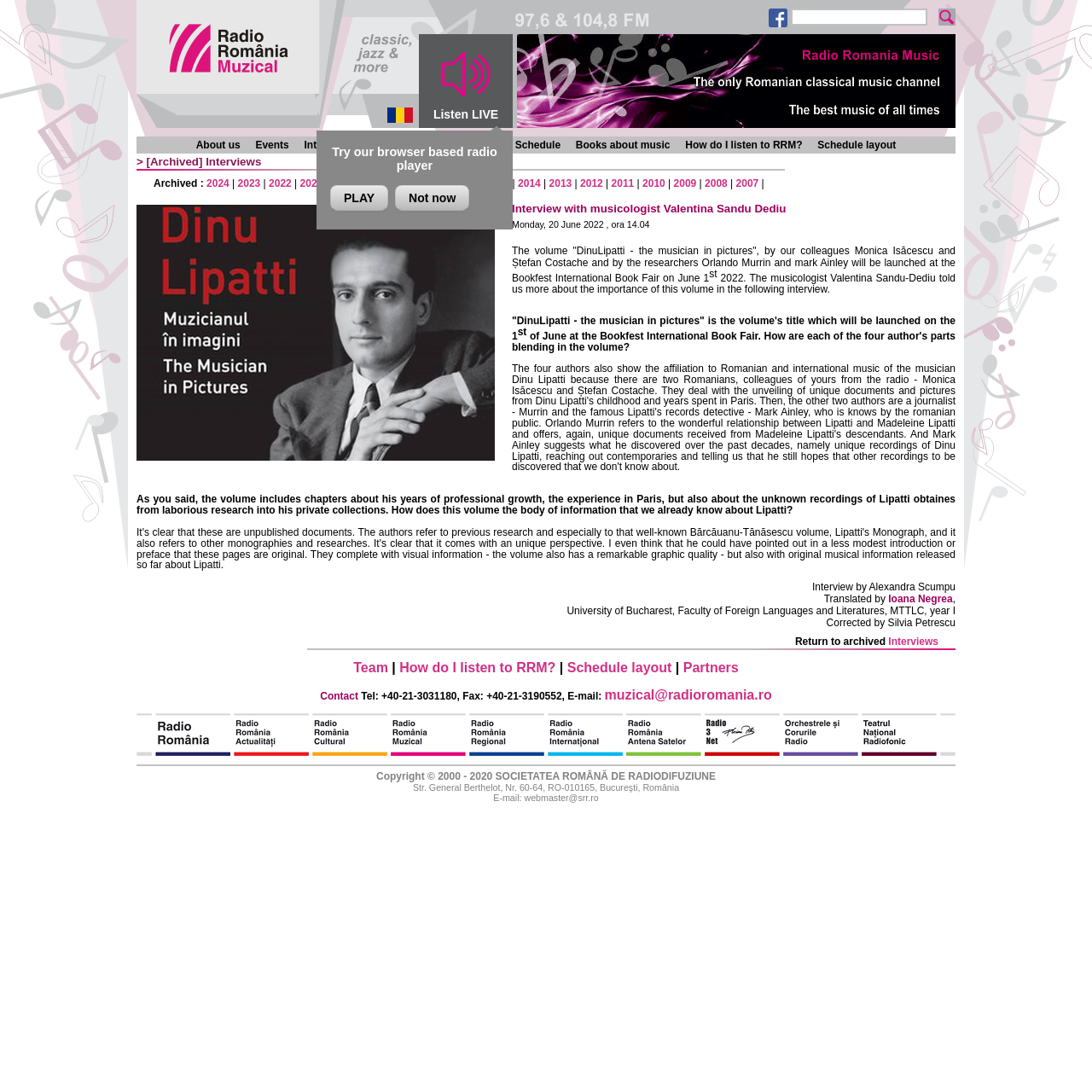What is the name of the radio station?
Based on the image, answer the question with as much detail as possible.

Based on the webpage's title and the meta description, it is clear that the webpage is about Radio Romania Muzical, a radio station.